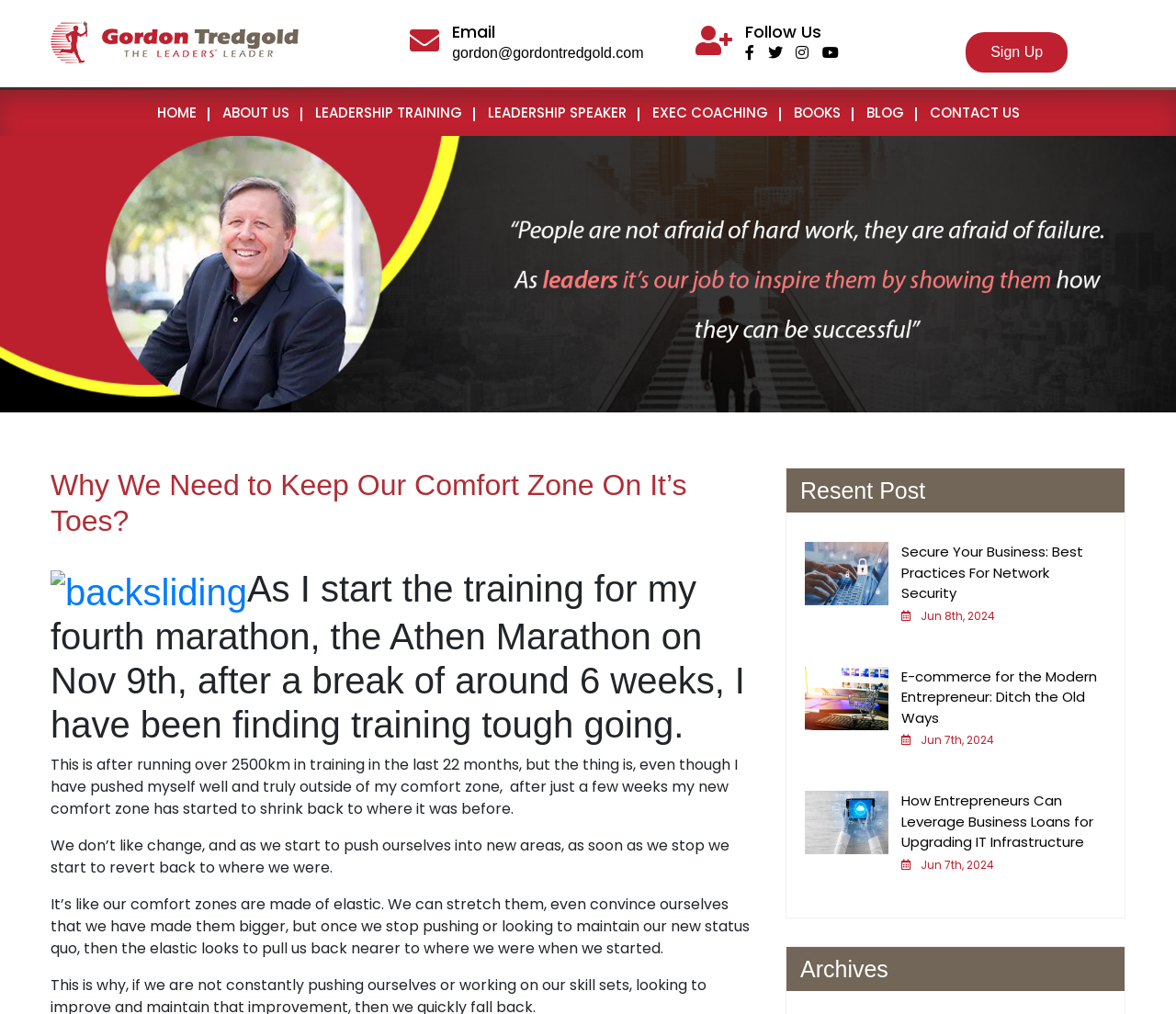Specify the bounding box coordinates (top-left x, top-left y, bottom-right x, bottom-right y) of the UI element in the screenshot that matches this description: Newsletters

None